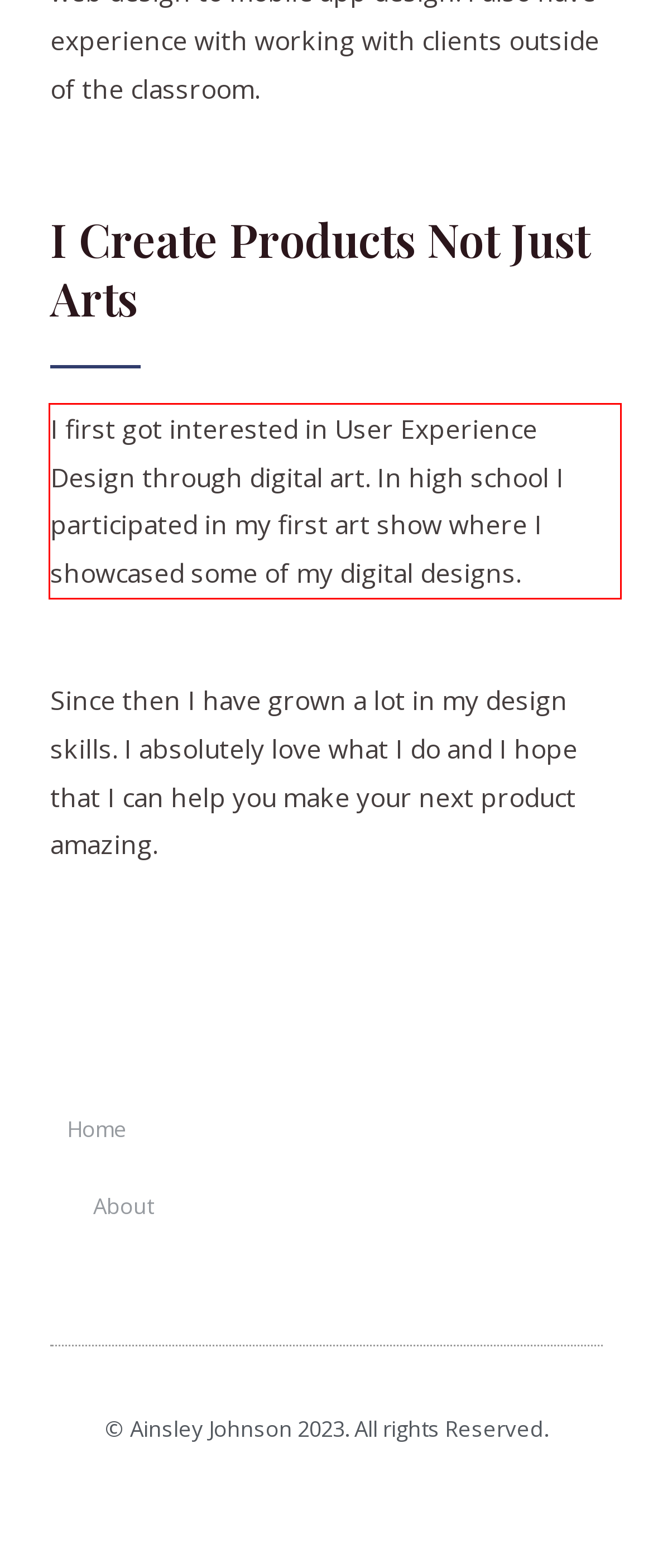Given a webpage screenshot with a red bounding box, perform OCR to read and deliver the text enclosed by the red bounding box.

I first got interested in User Experience Design through digital art. In high school I participated in my first art show where I showcased some of my digital designs.